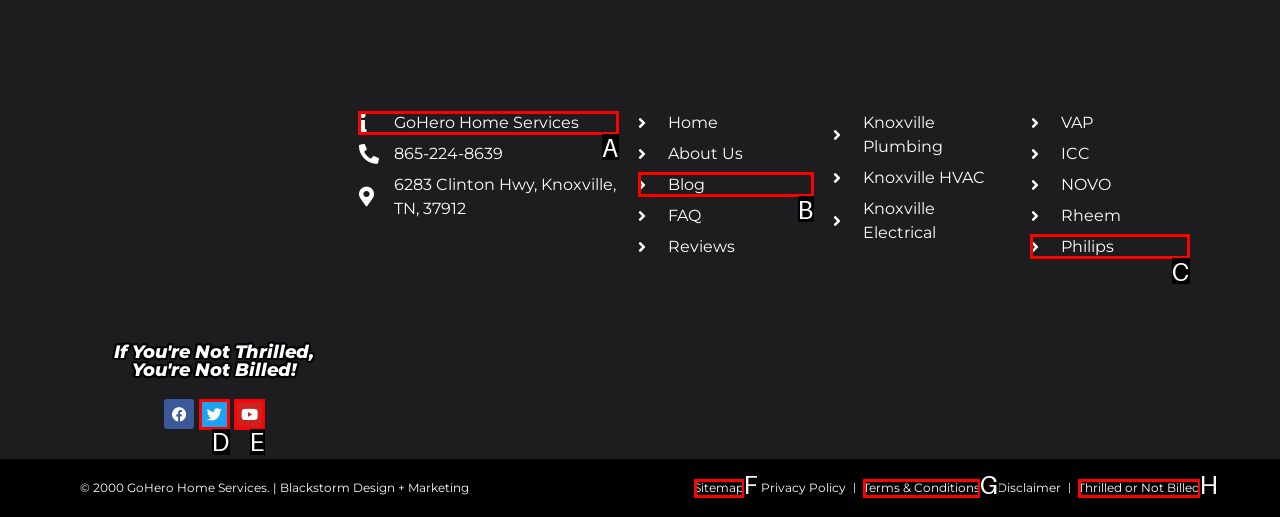Indicate the HTML element to be clicked to accomplish this task: Visit GoHero Home Services homepage Respond using the letter of the correct option.

A